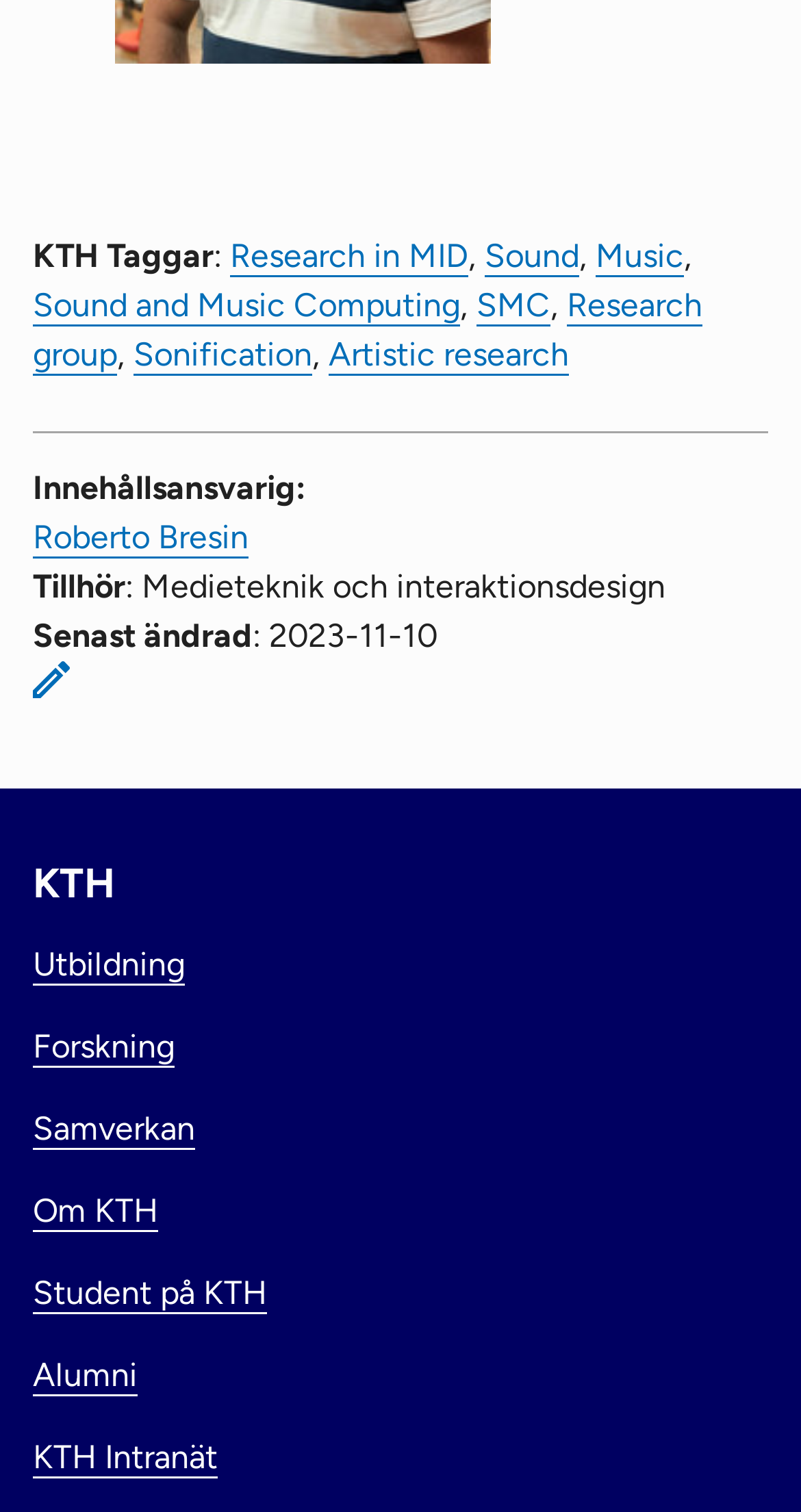What is the last updated date of the webpage?
Look at the screenshot and respond with one word or a short phrase.

2023-11-10